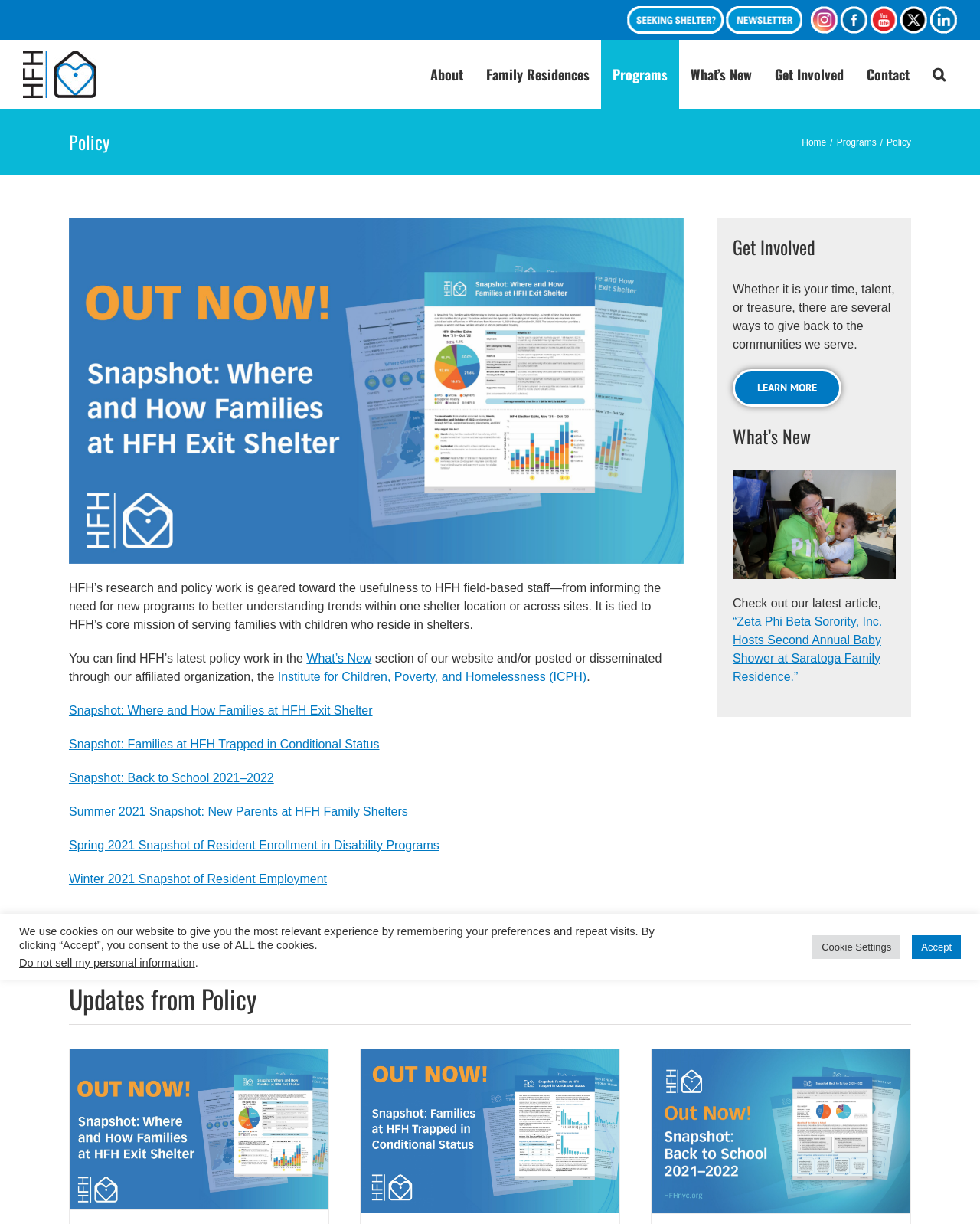Kindly provide the bounding box coordinates of the section you need to click on to fulfill the given instruction: "Click the 'Search' button".

[0.952, 0.033, 0.965, 0.089]